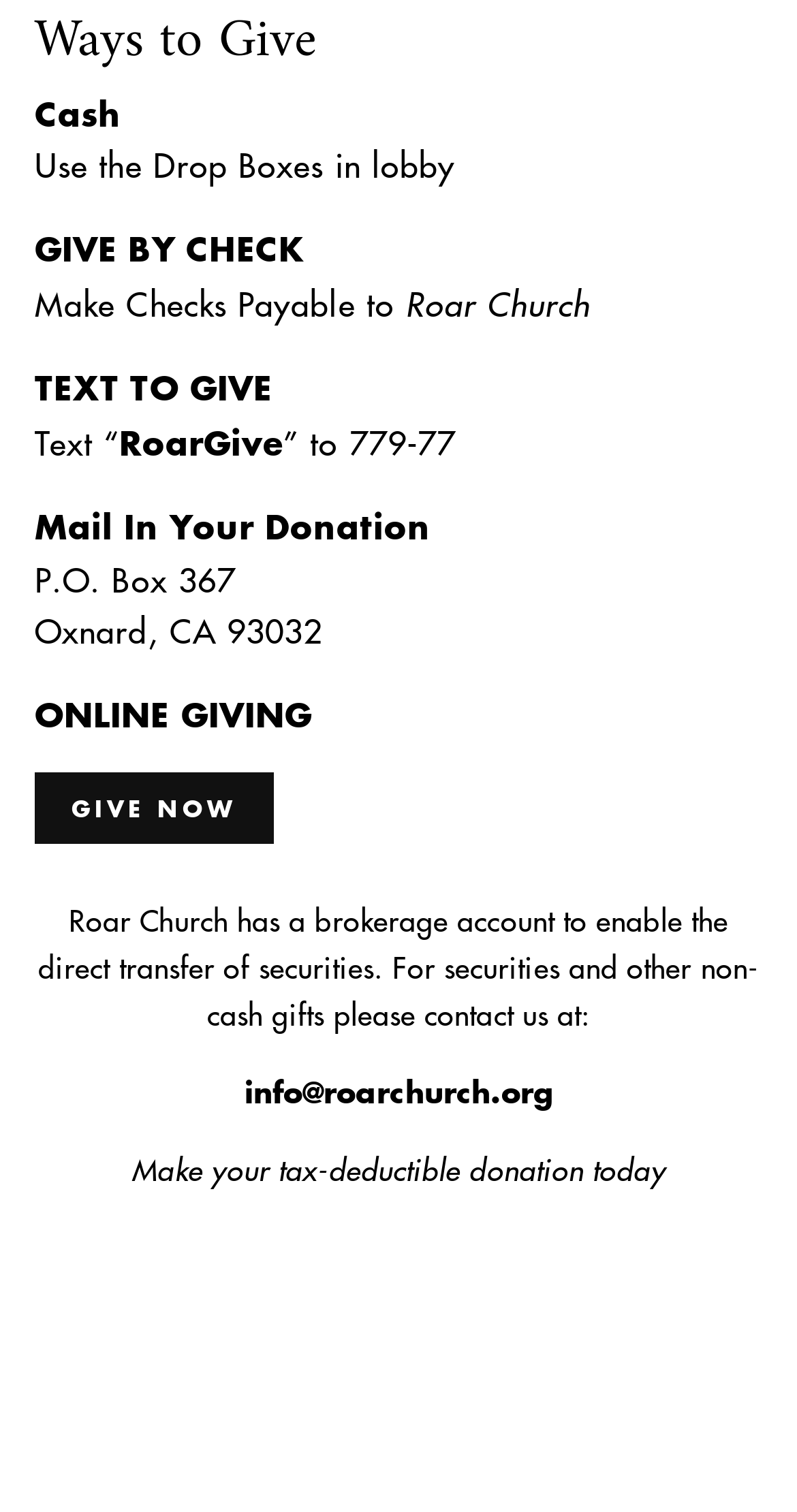Please determine the bounding box coordinates for the UI element described as: "GIVE NOW".

[0.044, 0.511, 0.343, 0.559]